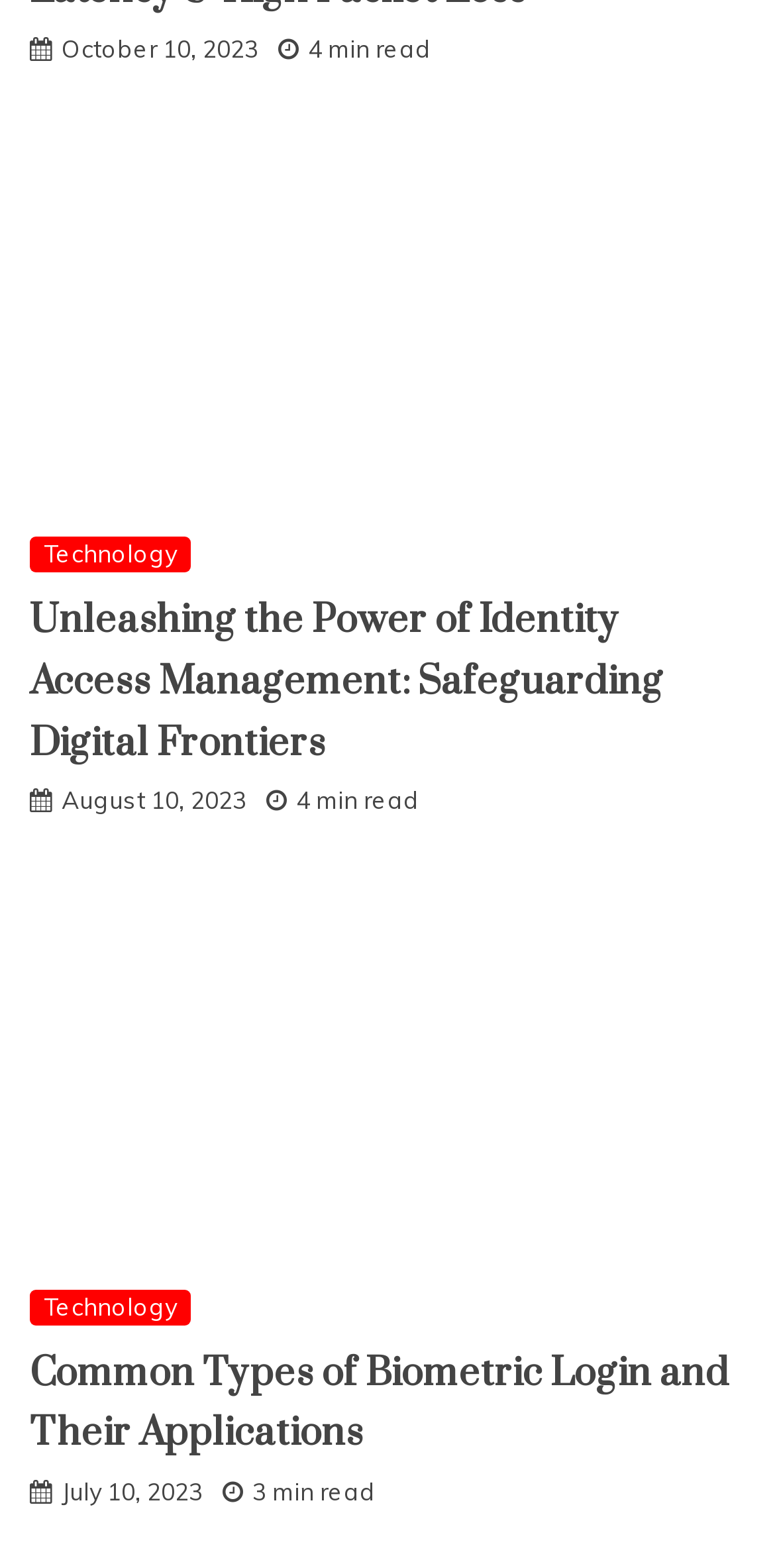What is the category of the second article?
From the image, provide a succinct answer in one word or a short phrase.

Technology